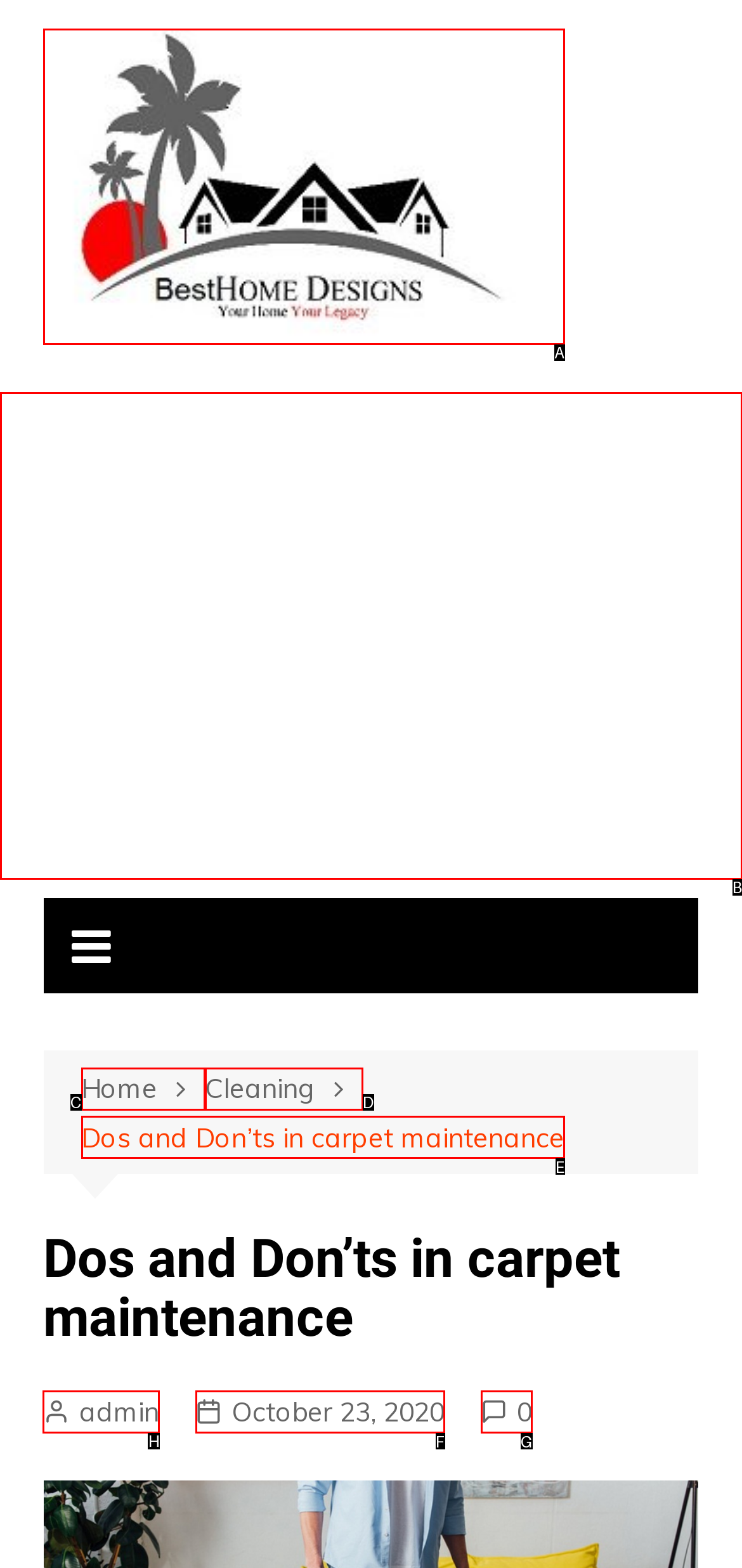To complete the task: visit admin page, select the appropriate UI element to click. Respond with the letter of the correct option from the given choices.

H